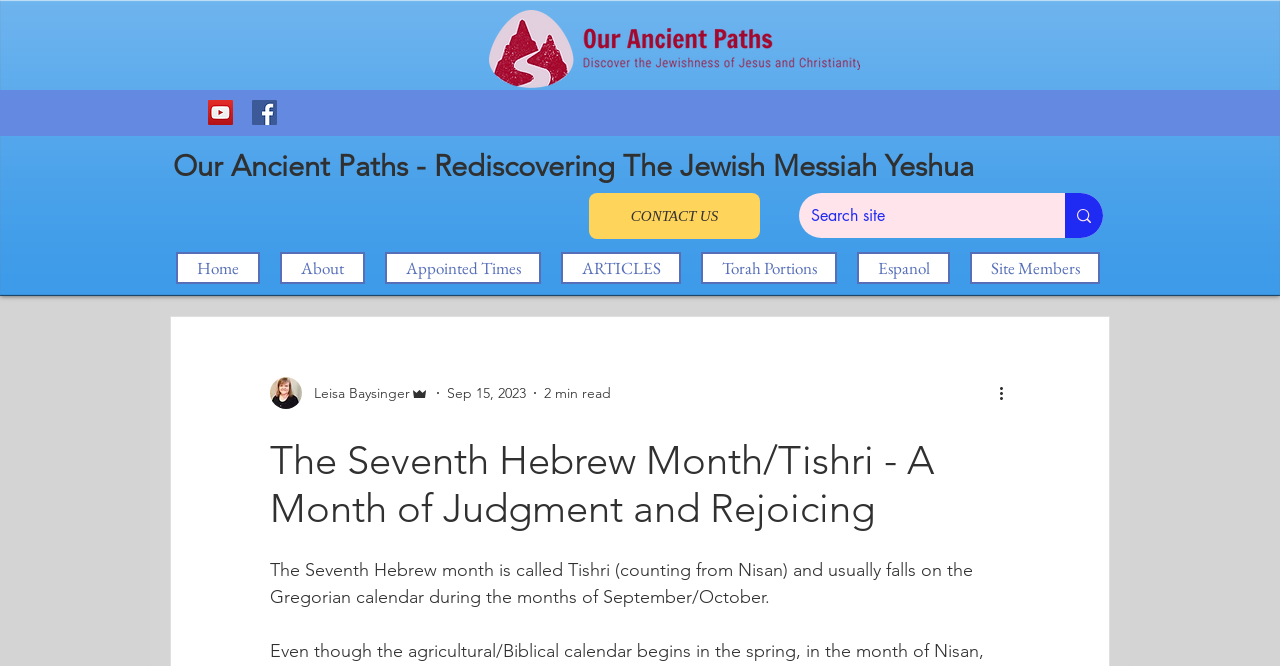Kindly provide the bounding box coordinates of the section you need to click on to fulfill the given instruction: "Go to contact us page".

[0.46, 0.29, 0.594, 0.359]